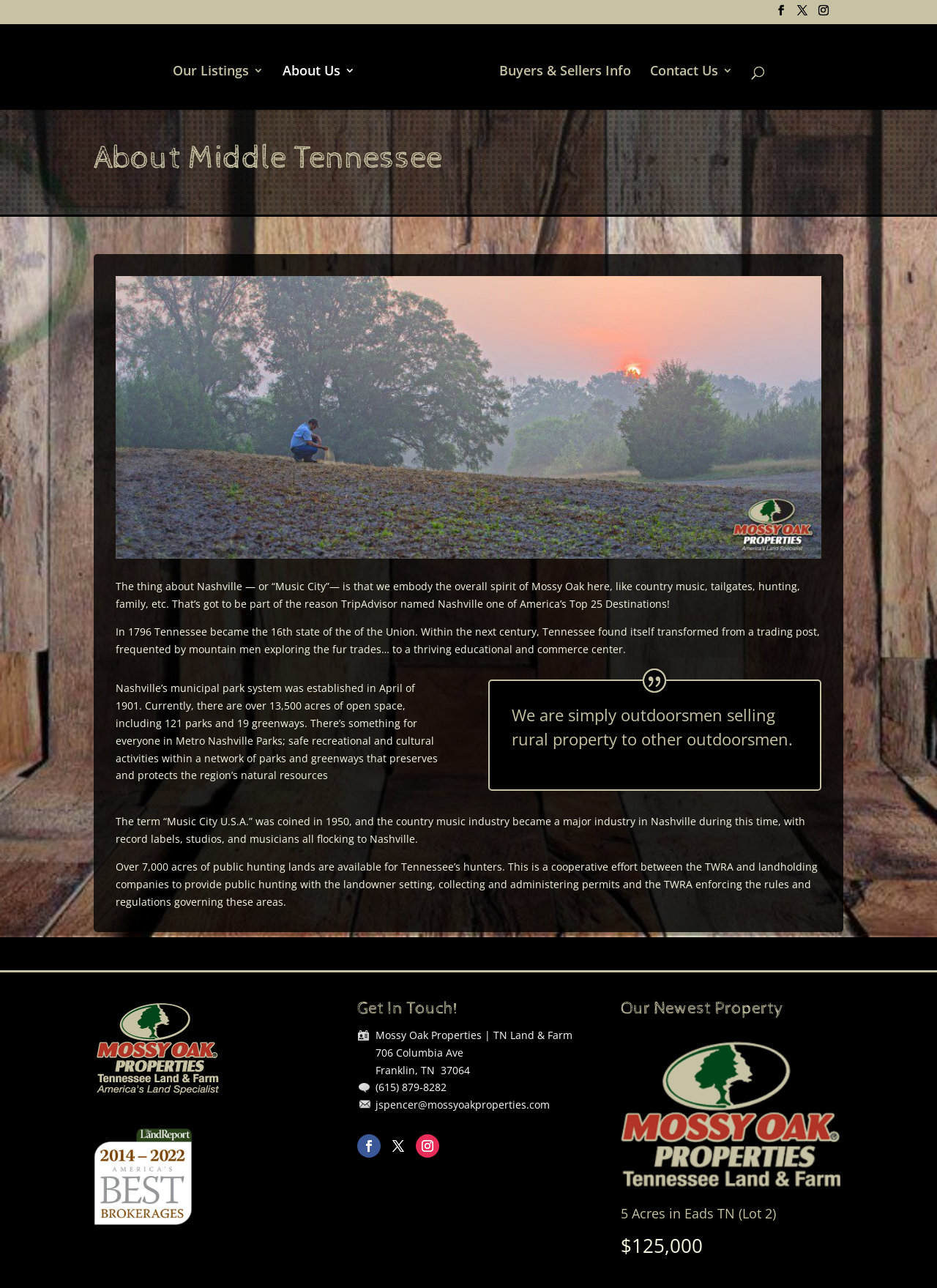Given the description of the UI element: "Follow", predict the bounding box coordinates in the form of [left, top, right, bottom], with each value being a float between 0 and 1.

[0.413, 0.881, 0.438, 0.899]